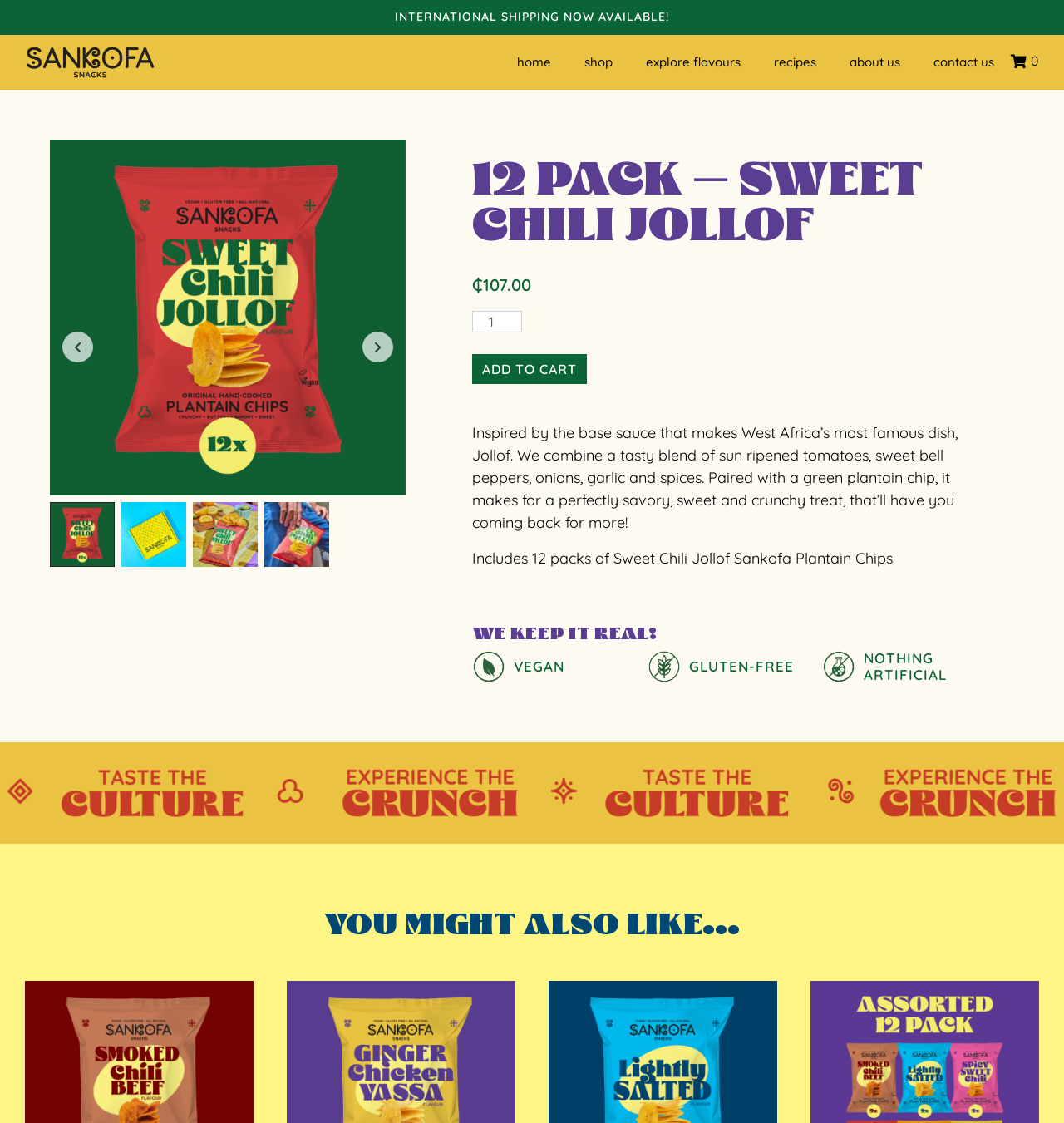Is this product vegan?
Look at the image and answer with only one word or phrase.

Yes